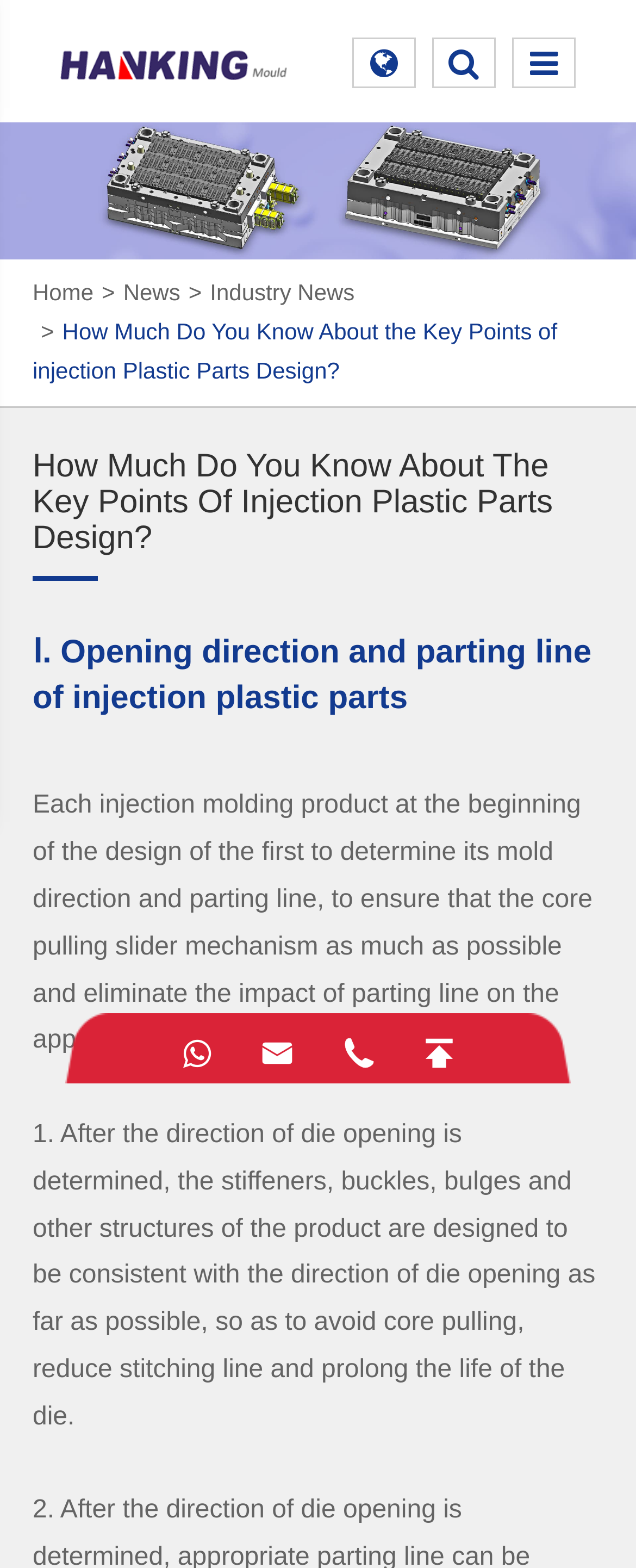Find the bounding box coordinates for the area that should be clicked to accomplish the instruction: "go to HANKING MOULD homepage".

[0.095, 0.023, 0.451, 0.048]